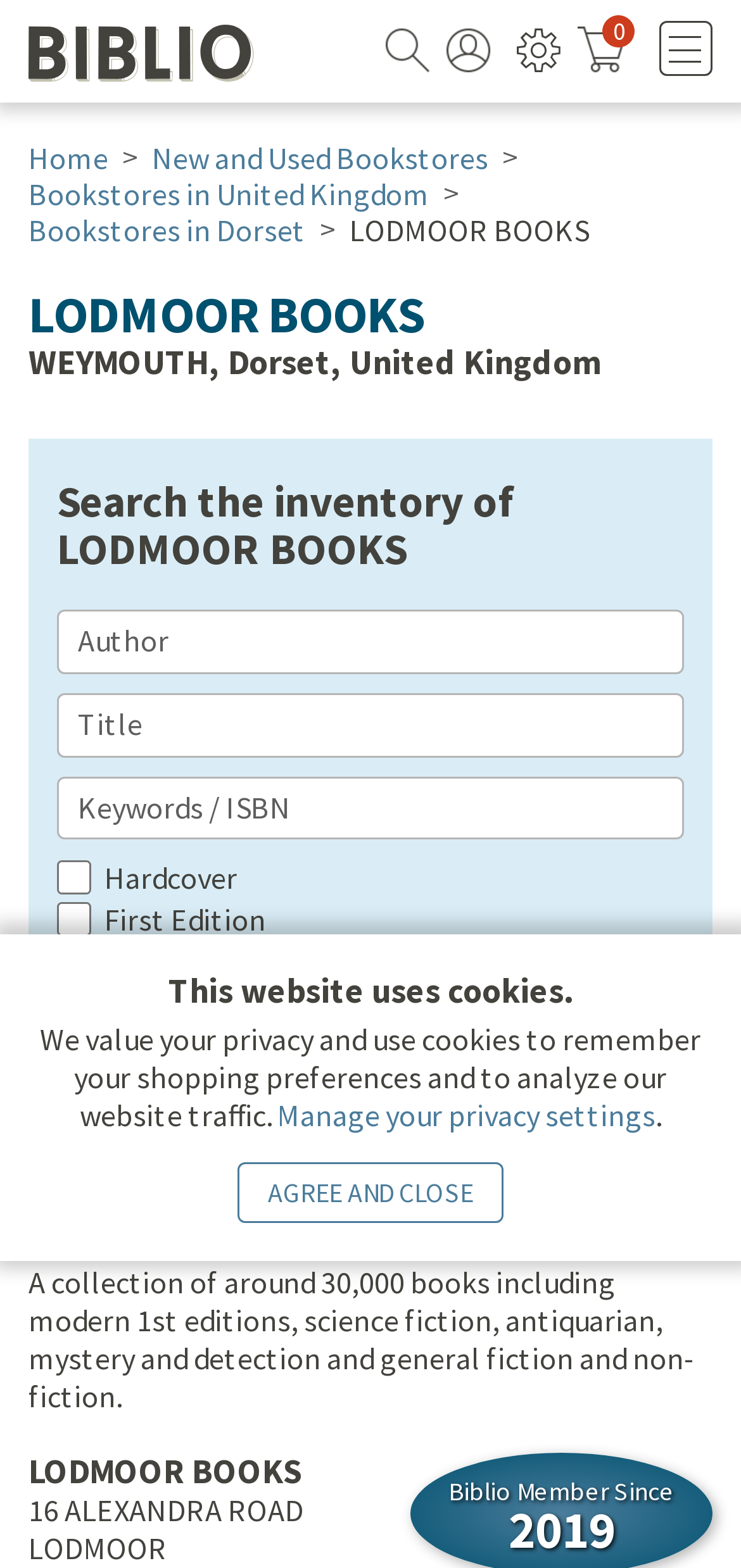Find the bounding box coordinates for the area that should be clicked to accomplish the instruction: "Sign in or create an account".

[0.6, 0.017, 0.664, 0.047]